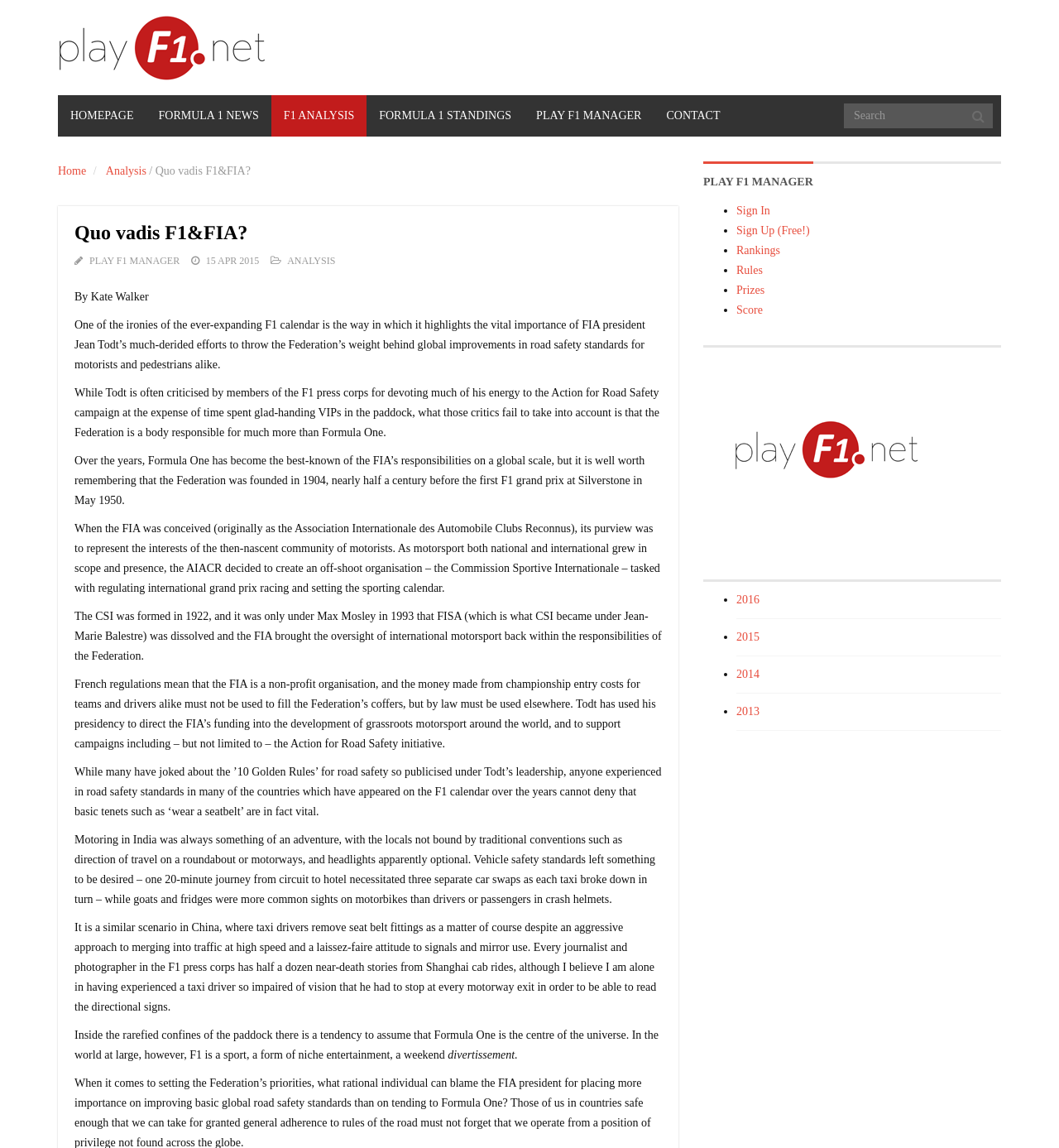Generate an in-depth caption that captures all aspects of the webpage.

The webpage is a Formula 1 news article page with a logo at the top left corner, which is a link to the homepage. To the right of the logo, there is a search bar. Below the logo, there are six navigation links: "HOMEPAGE", "FORMULA 1 NEWS", "F1 ANALYSIS", "FORMULA 1 STANDINGS", "PLAY F1 MANAGER", and "CONTACT".

The main content of the page is an article titled "Quo vadis F1&FIA?" written by Kate Walker. The article is divided into several paragraphs, discussing the importance of FIA president Jean Todt's efforts to improve road safety standards globally. The article also mentions the history of the FIA and its responsibilities beyond Formula One.

To the right of the article, there is a section dedicated to "PLAY F1 MANAGER" with links to sign in, sign up, rankings, rules, prizes, and score. Below this section, there are links to different years, including 2016, 2015, 2014, and 2013.

At the top right corner of the page, there is a link to the "Home" page, and below it, there are links to "Analysis" and "PLAY F1 MANAGER".